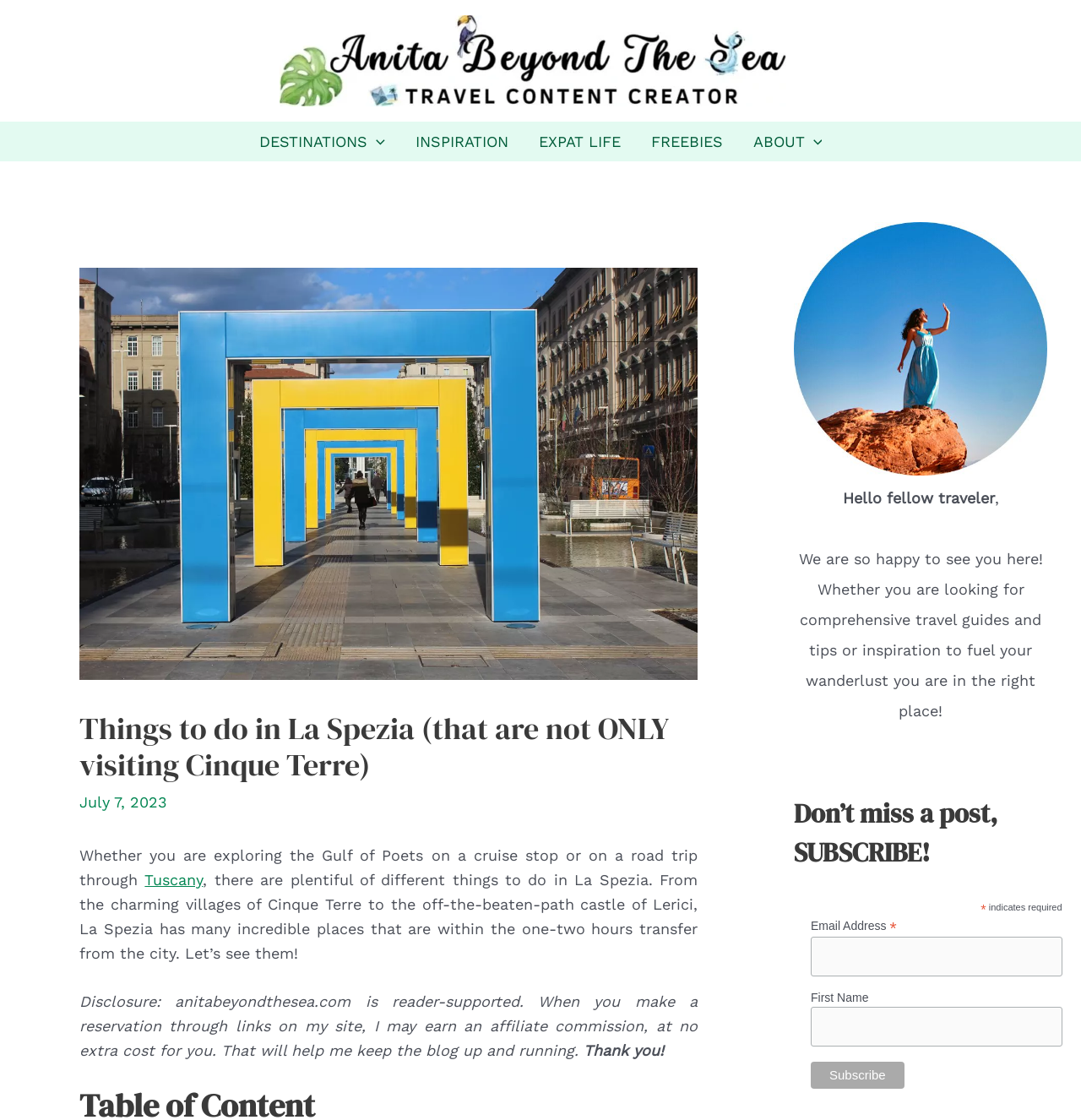Extract the primary heading text from the webpage.

Things to do in La Spezia (that are not ONLY visiting Cinque Terre)